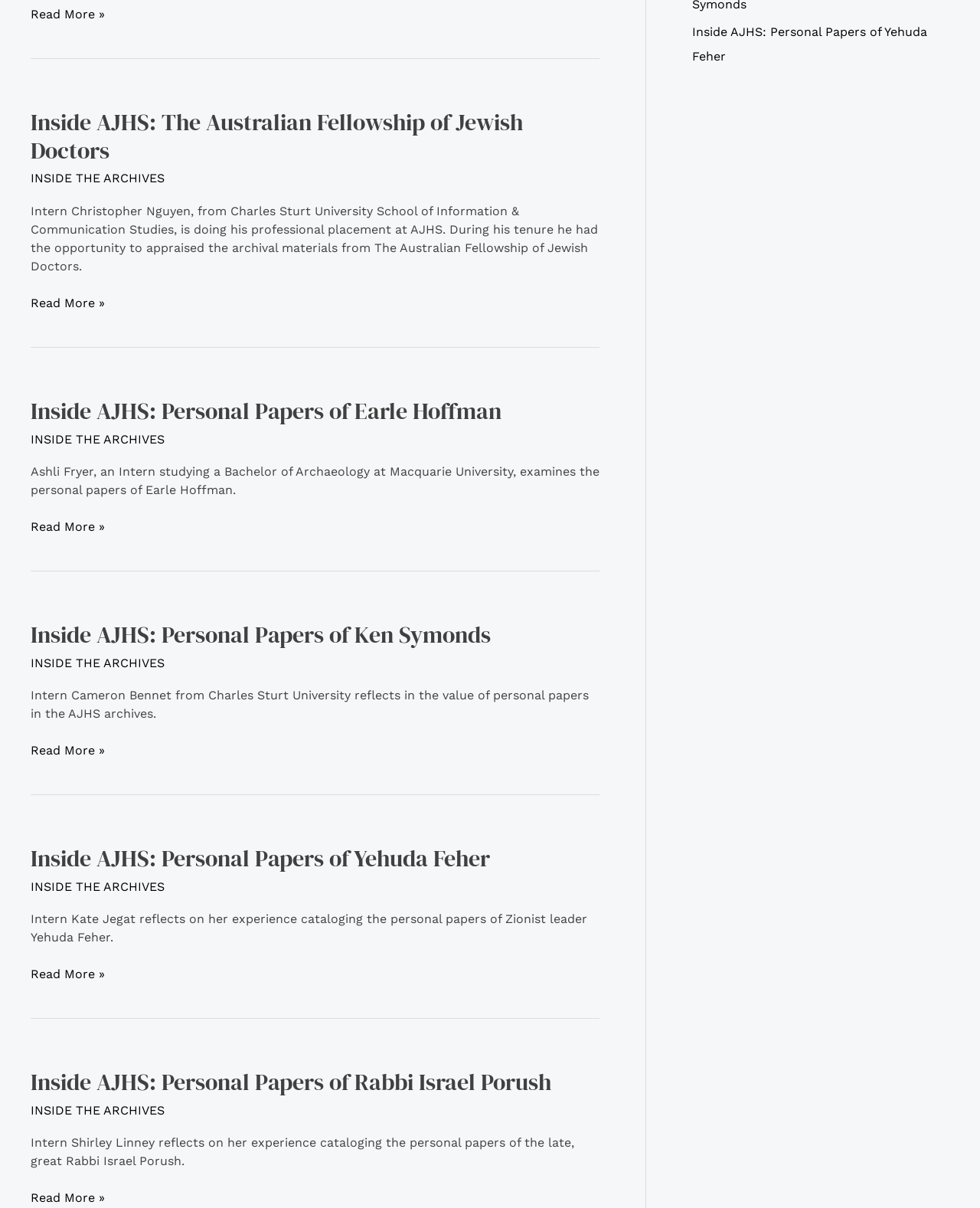Extract the bounding box coordinates of the UI element described: "INSIDE THE ARCHIVES". Provide the coordinates in the format [left, top, right, bottom] with values ranging from 0 to 1.

[0.031, 0.142, 0.168, 0.154]